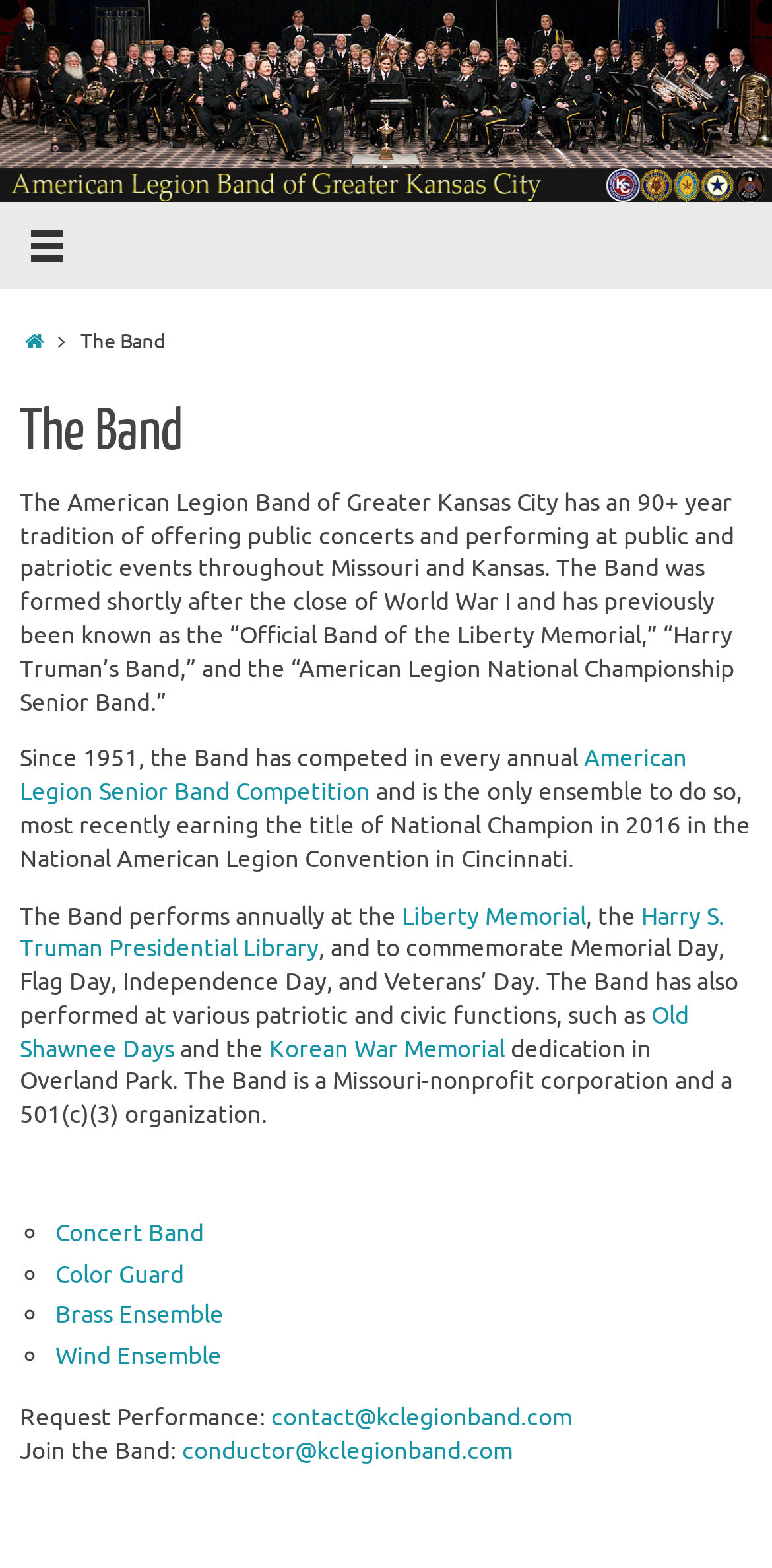Generate a thorough explanation of the webpage's elements.

The webpage is about the American Legion Band of Greater Kansas City. At the top, there are two links, one with an icon and another with a blank text. Below them, there is a main section that takes up most of the page. 

In the main section, there is a link with an icon on the top left, followed by a heading that reads "The Band". Below the heading, there is a paragraph of text that describes the band's 90+ year tradition of offering public concerts and performing at public and patriotic events throughout Missouri and Kansas. The text also mentions the band's previous names and achievements.

Following the paragraph, there are several links and texts that describe the band's performances and events, including the American Legion Senior Band Competition, Liberty Memorial, Harry S. Truman Presidential Library, and others. 

Further down, there is a list of ensembles, including Concert Band, Color Guard, Brass Ensemble, and Wind Ensemble, each marked with a bullet point. 

At the bottom of the page, there are two calls to action: "Request Performance" with a link to contact the band, and "Join the Band" with a link to contact the conductor.